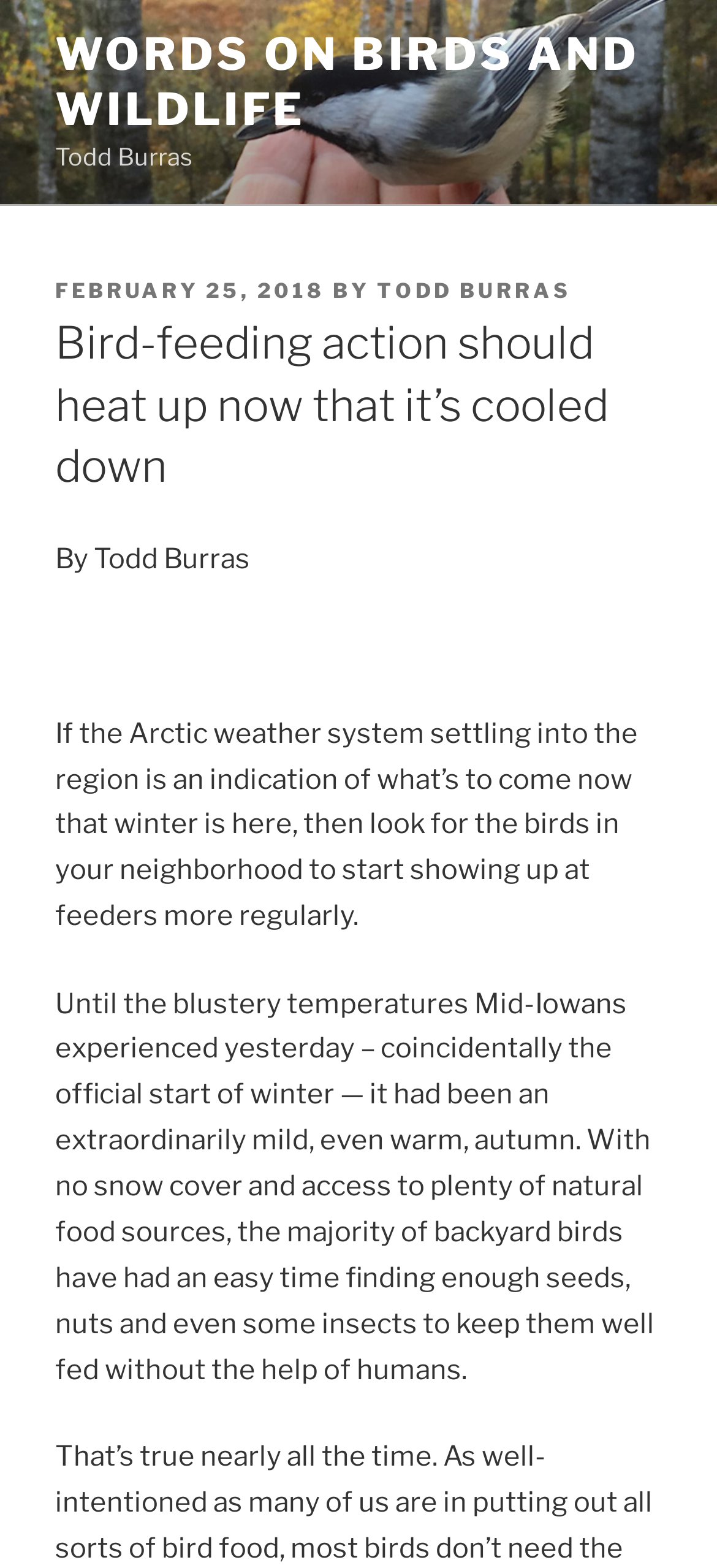Give a short answer using one word or phrase for the question:
What was the weather like before winter?

Mild and warm